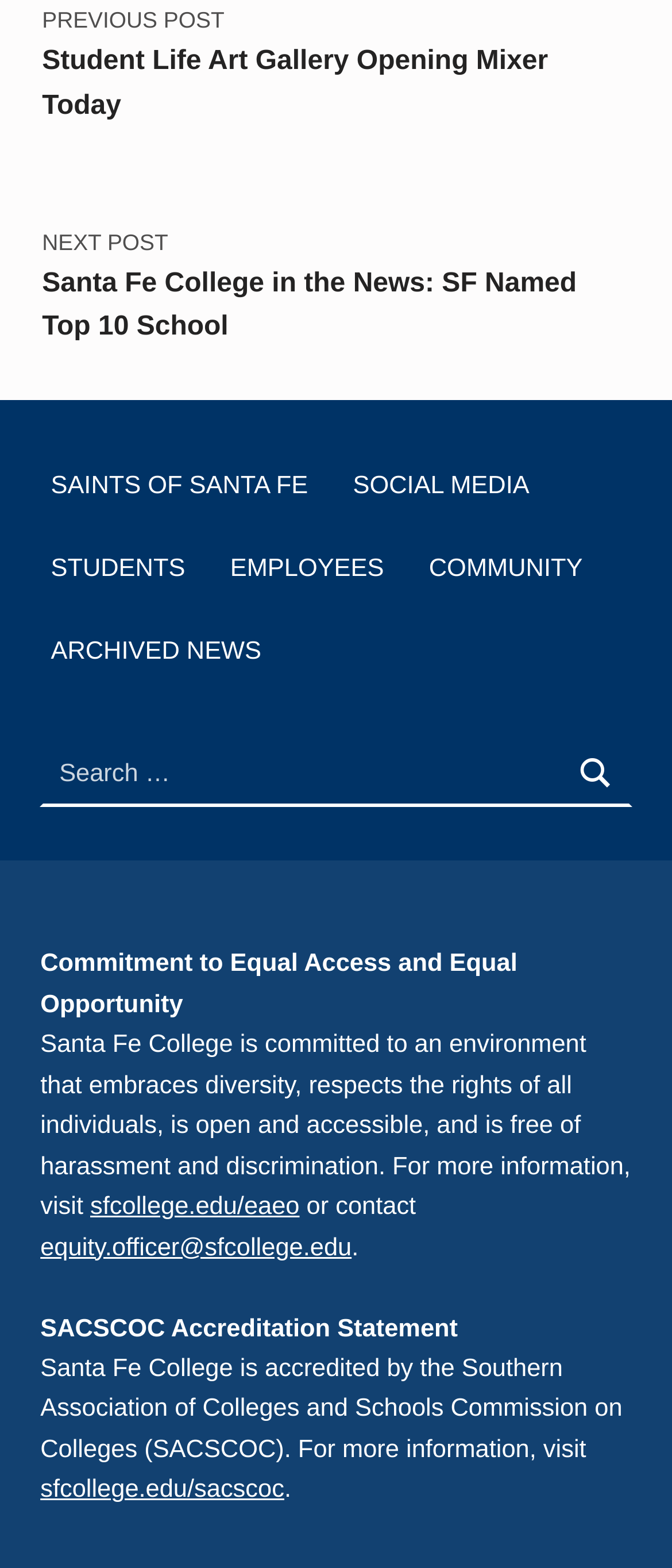Specify the bounding box coordinates for the region that must be clicked to perform the given instruction: "Contact equity officer".

[0.06, 0.787, 0.523, 0.805]